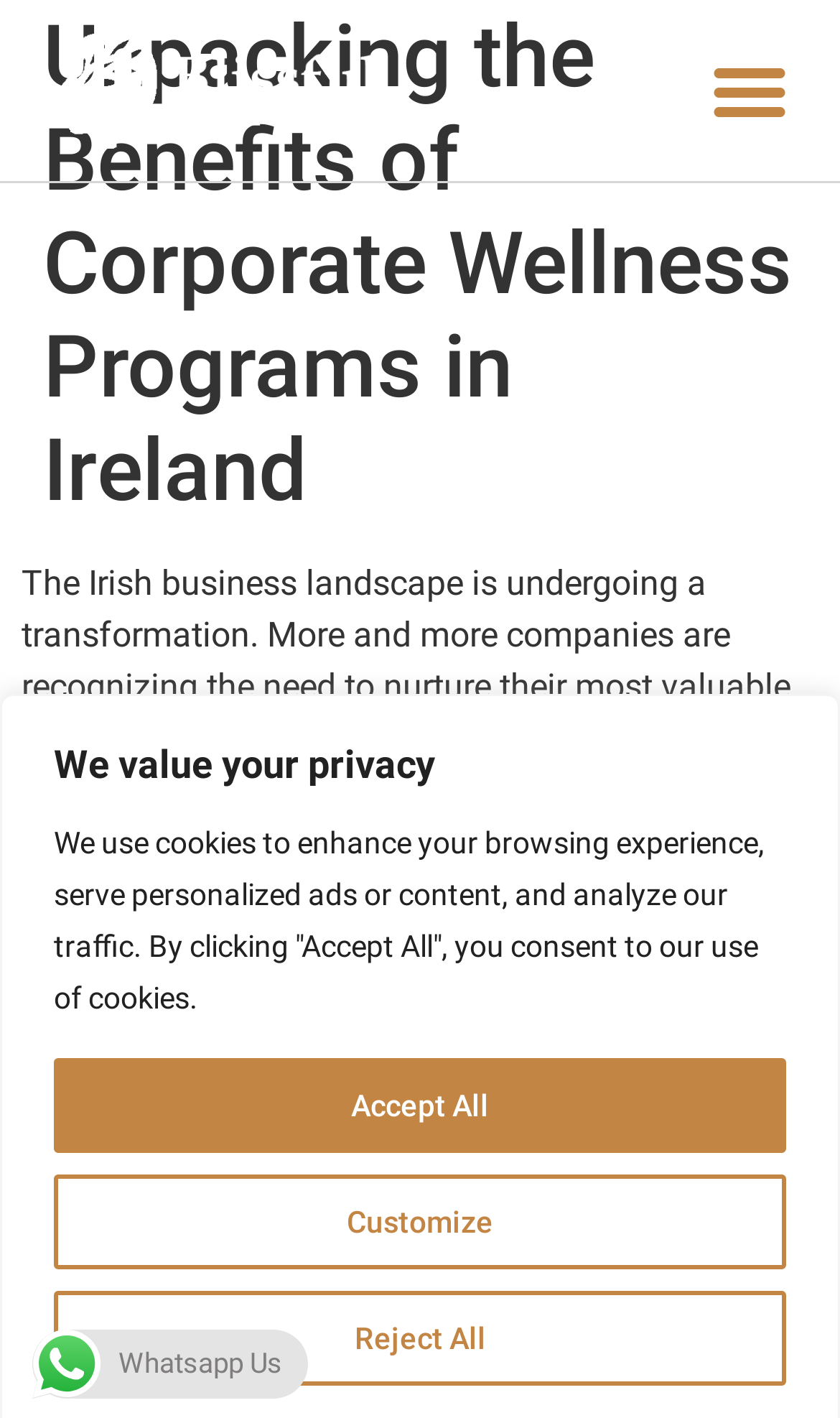Locate the bounding box of the UI element based on this description: "title="blissful-logo-2.png - Blissful Evolution"". Provide four float numbers between 0 and 1 as [left, top, right, bottom].

[0.064, 0.023, 0.449, 0.105]